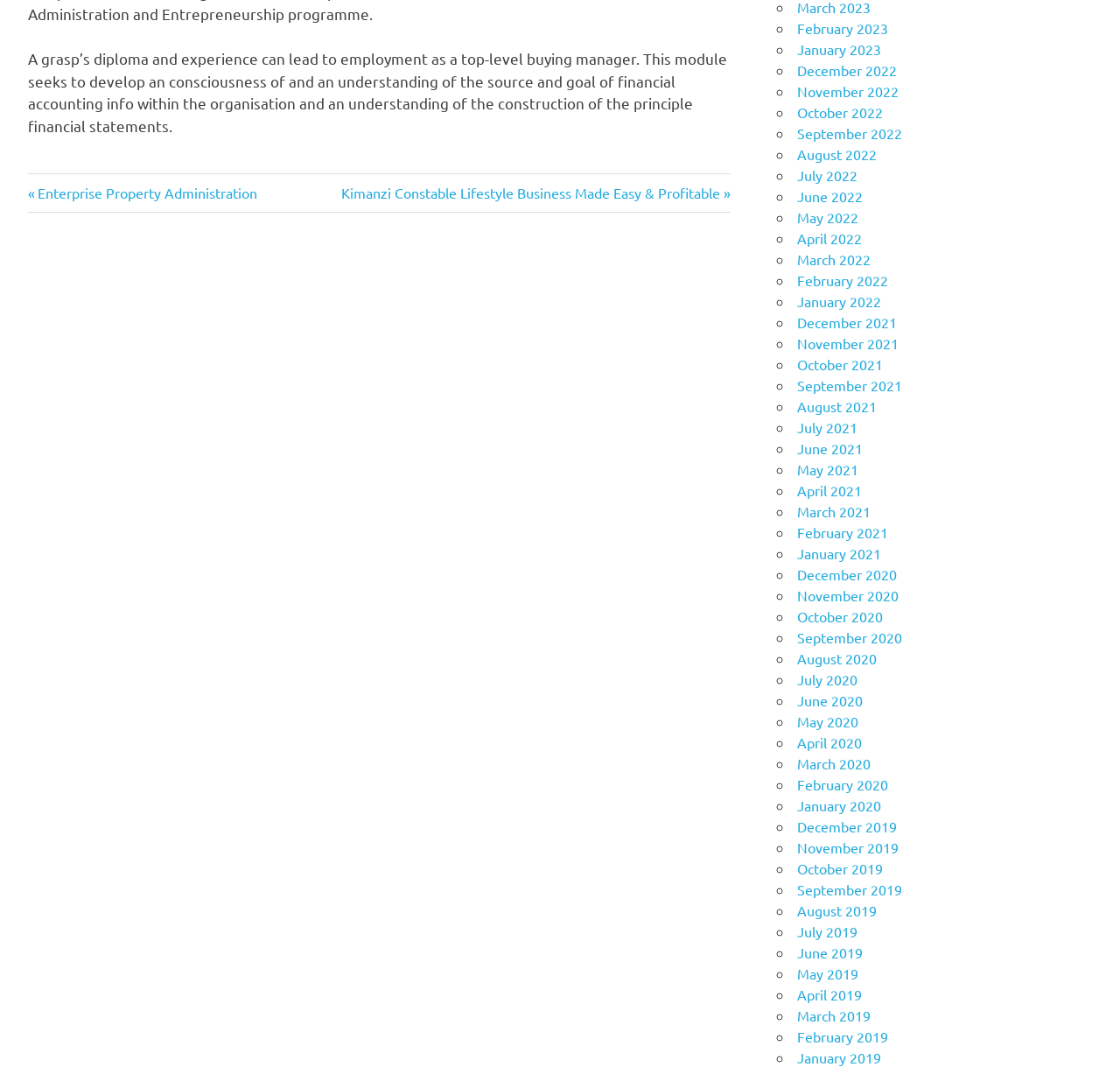What is the main topic of this webpage?
Using the visual information from the image, give a one-word or short-phrase answer.

Financial accounting